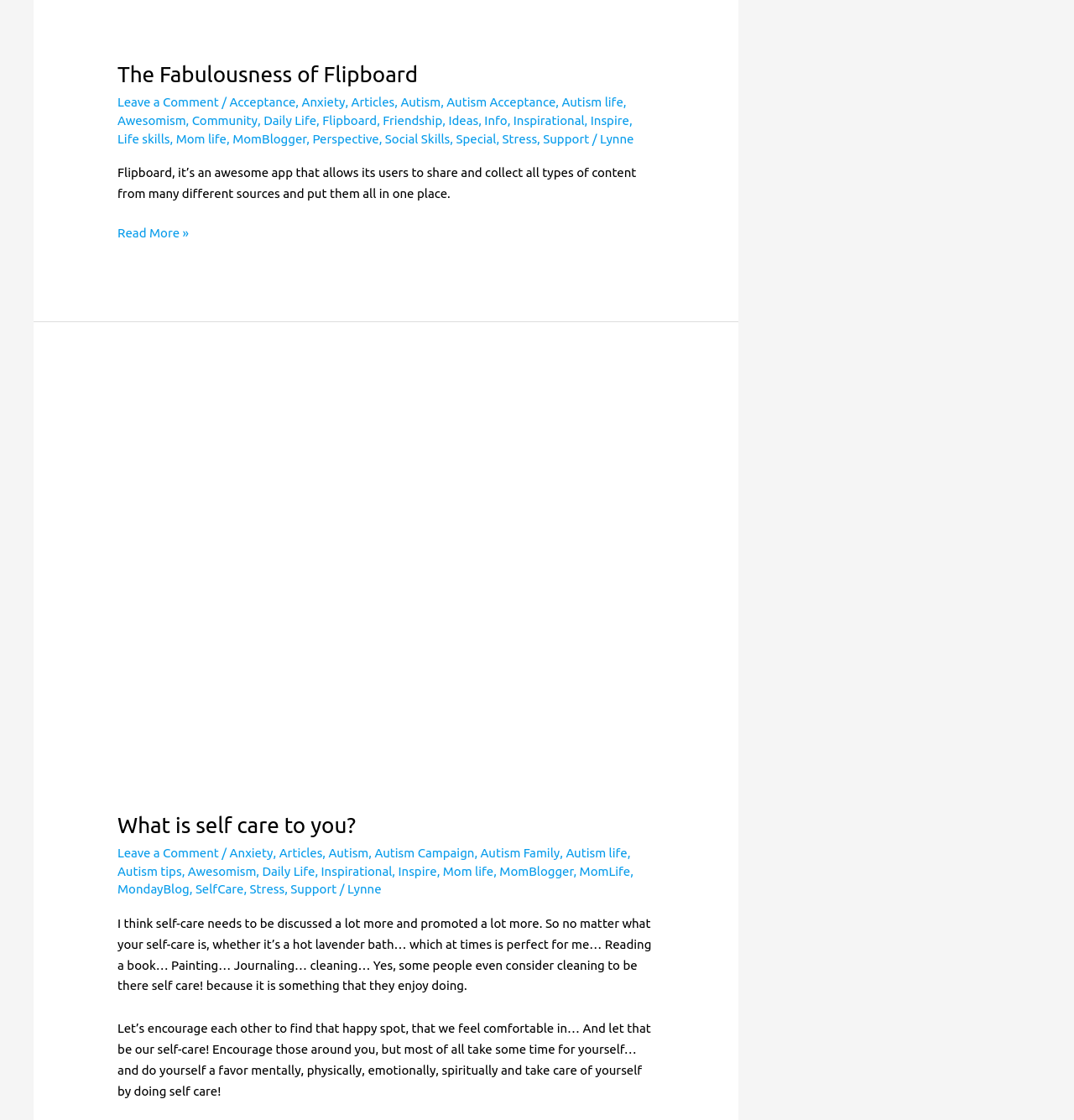Please determine the bounding box coordinates of the clickable area required to carry out the following instruction: "Read the article about the importance of self care". The coordinates must be four float numbers between 0 and 1, represented as [left, top, right, bottom].

[0.109, 0.818, 0.607, 0.886]